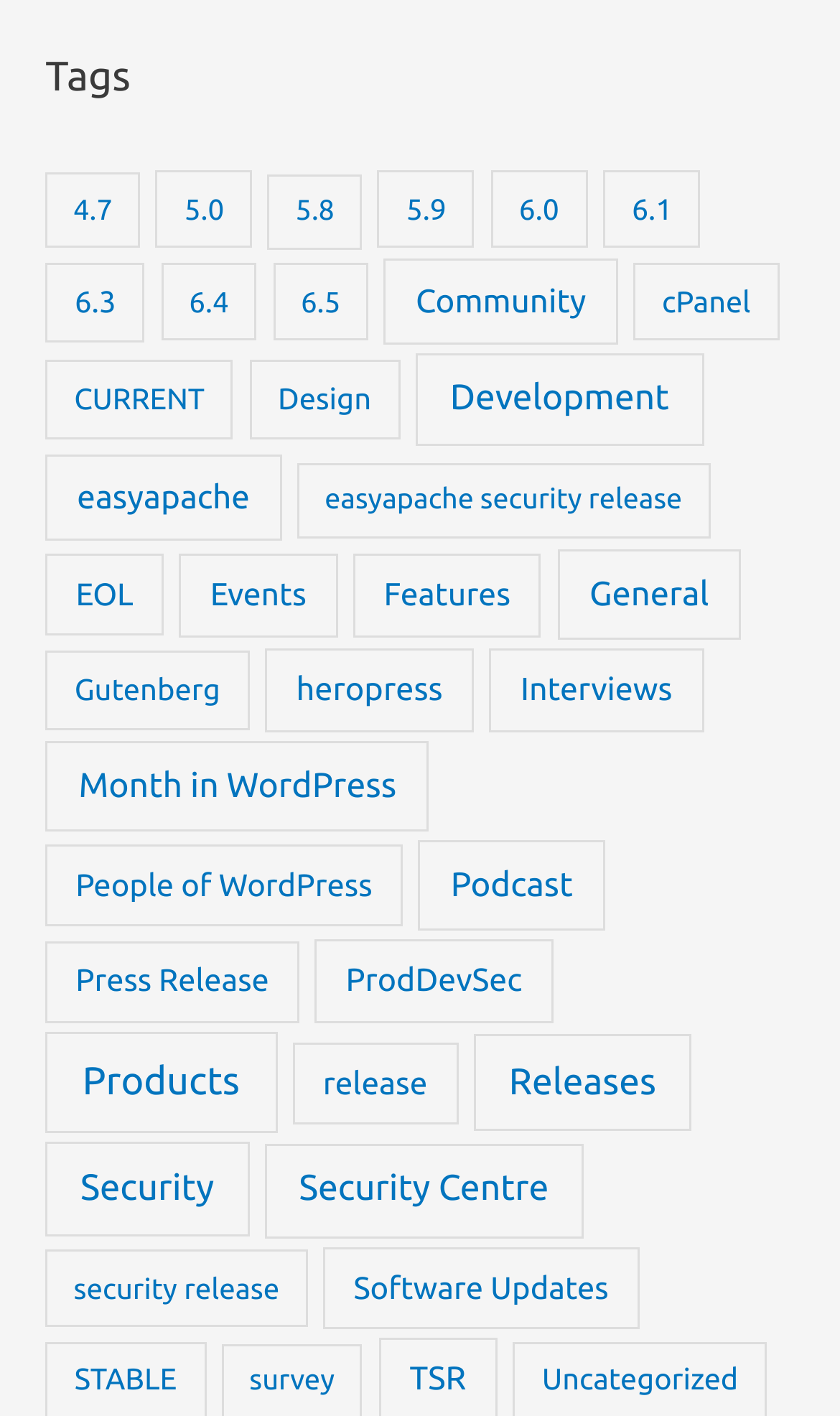Locate the coordinates of the bounding box for the clickable region that fulfills this instruction: "Click the Blue Mountain Precision Logo".

None